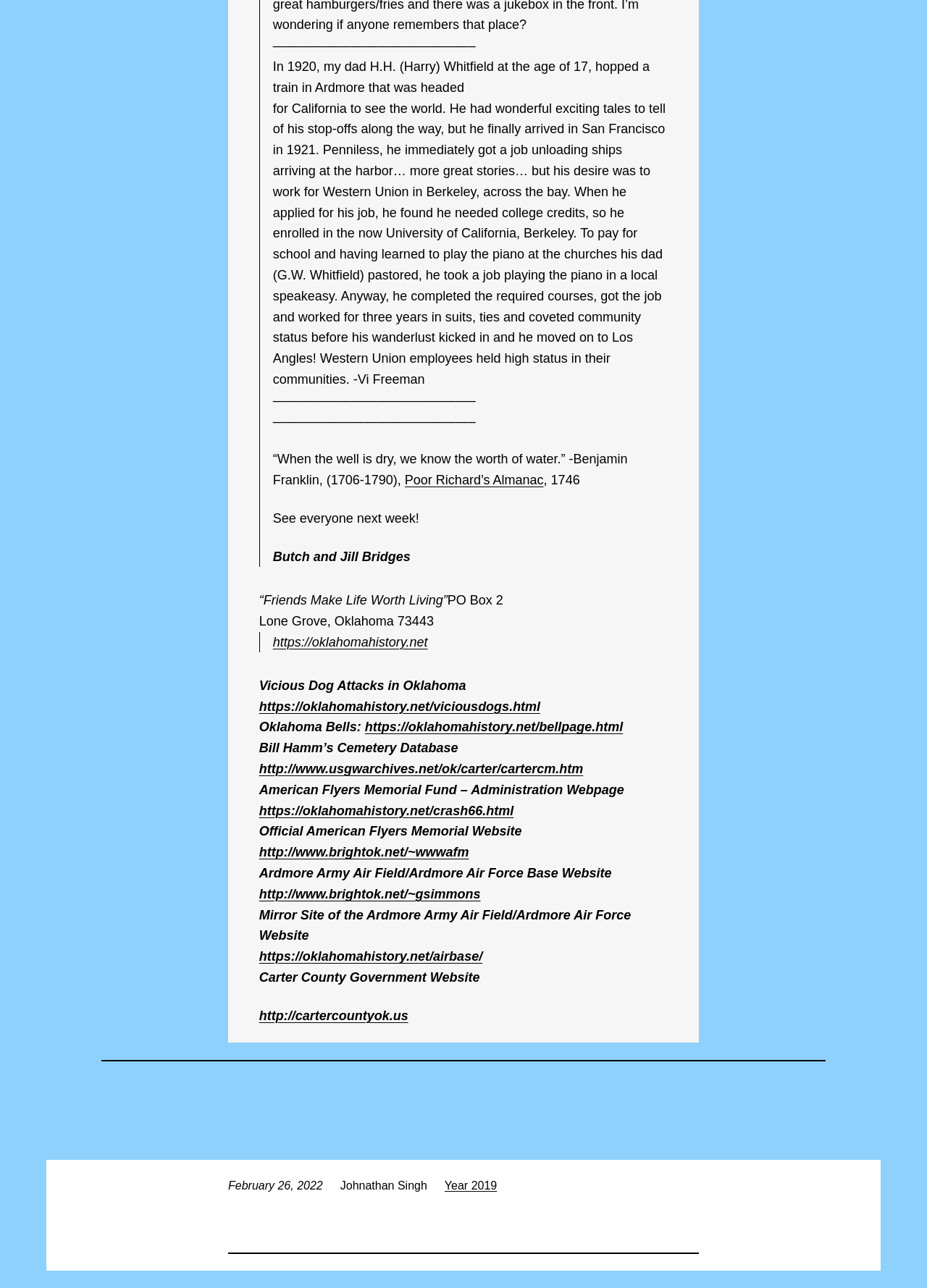Who is the author of the story about H.H. Whitfield?
Answer the question in as much detail as possible.

The story about H.H. Whitfield is written by Vi Freeman, as indicated by the text 'Anyway, he completed the required courses, got the job and worked for three years in suits, ties and coveted community status before his wanderlust kicked in and he moved on to Los Angles! Western Union employees held high status in their communities. -Vi Freeman'.